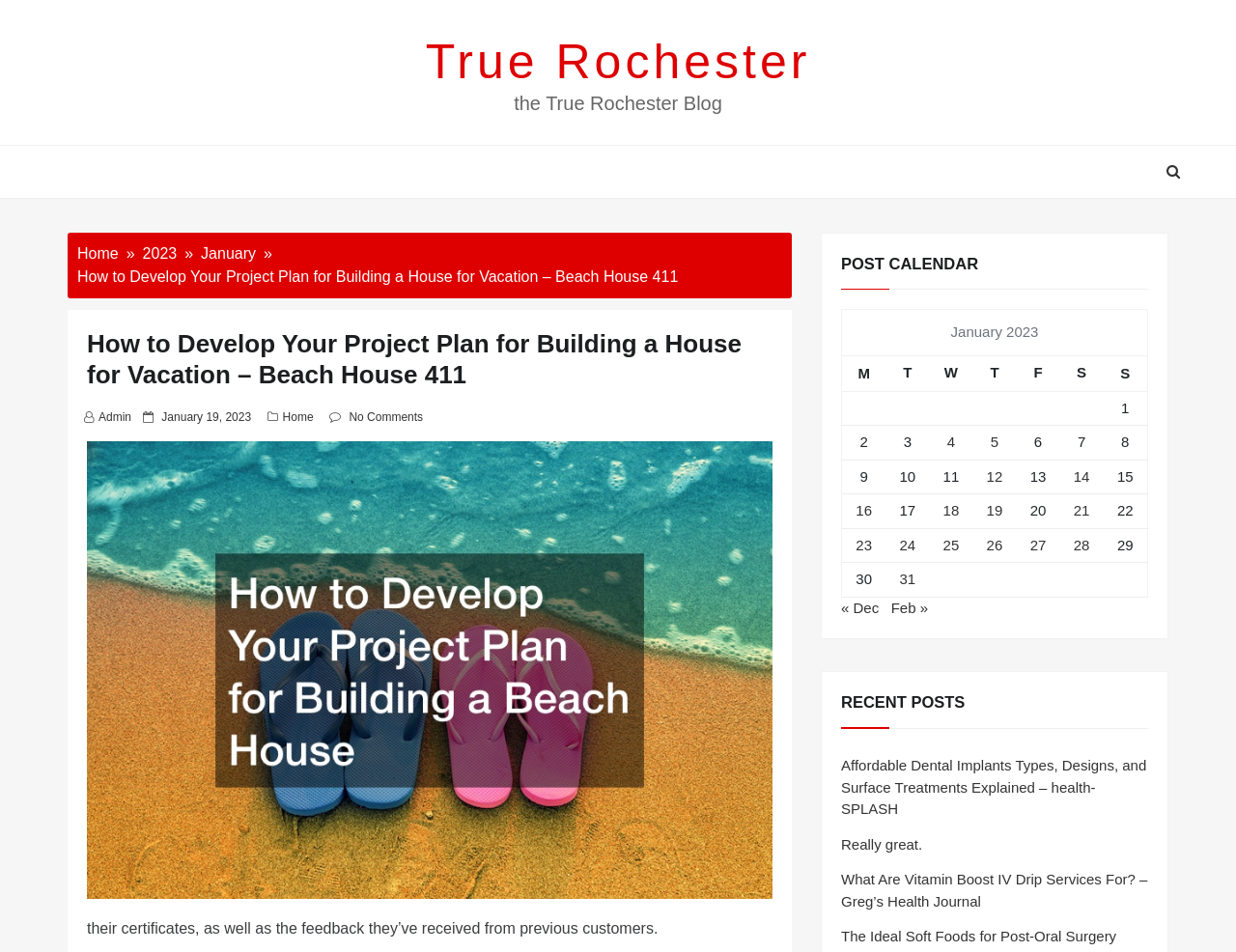Please locate the bounding box coordinates of the element's region that needs to be clicked to follow the instruction: "click on the 'Posts published on January 19, 2023' link". The bounding box coordinates should be provided as four float numbers between 0 and 1, i.e., [left, top, right, bottom].

[0.798, 0.528, 0.811, 0.545]